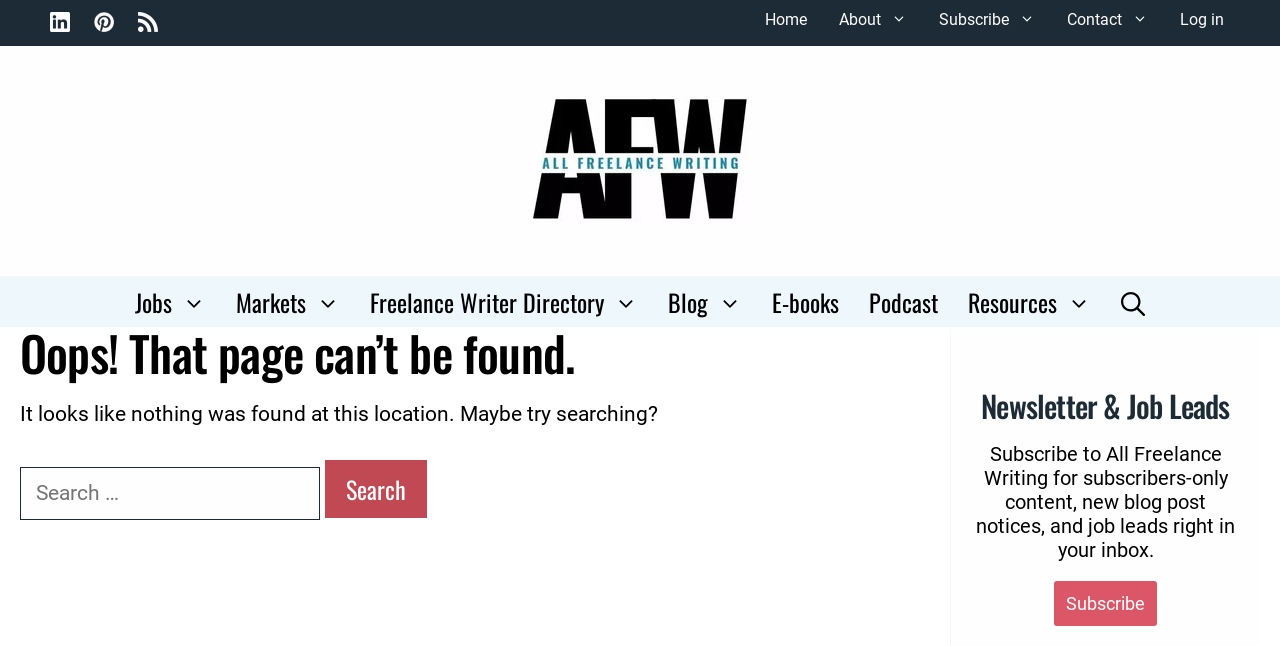Identify the bounding box of the UI element described as follows: "Log in". Provide the coordinates as four float numbers in the range of 0 to 1 [left, top, right, bottom].

[0.909, 0.0, 0.969, 0.062]